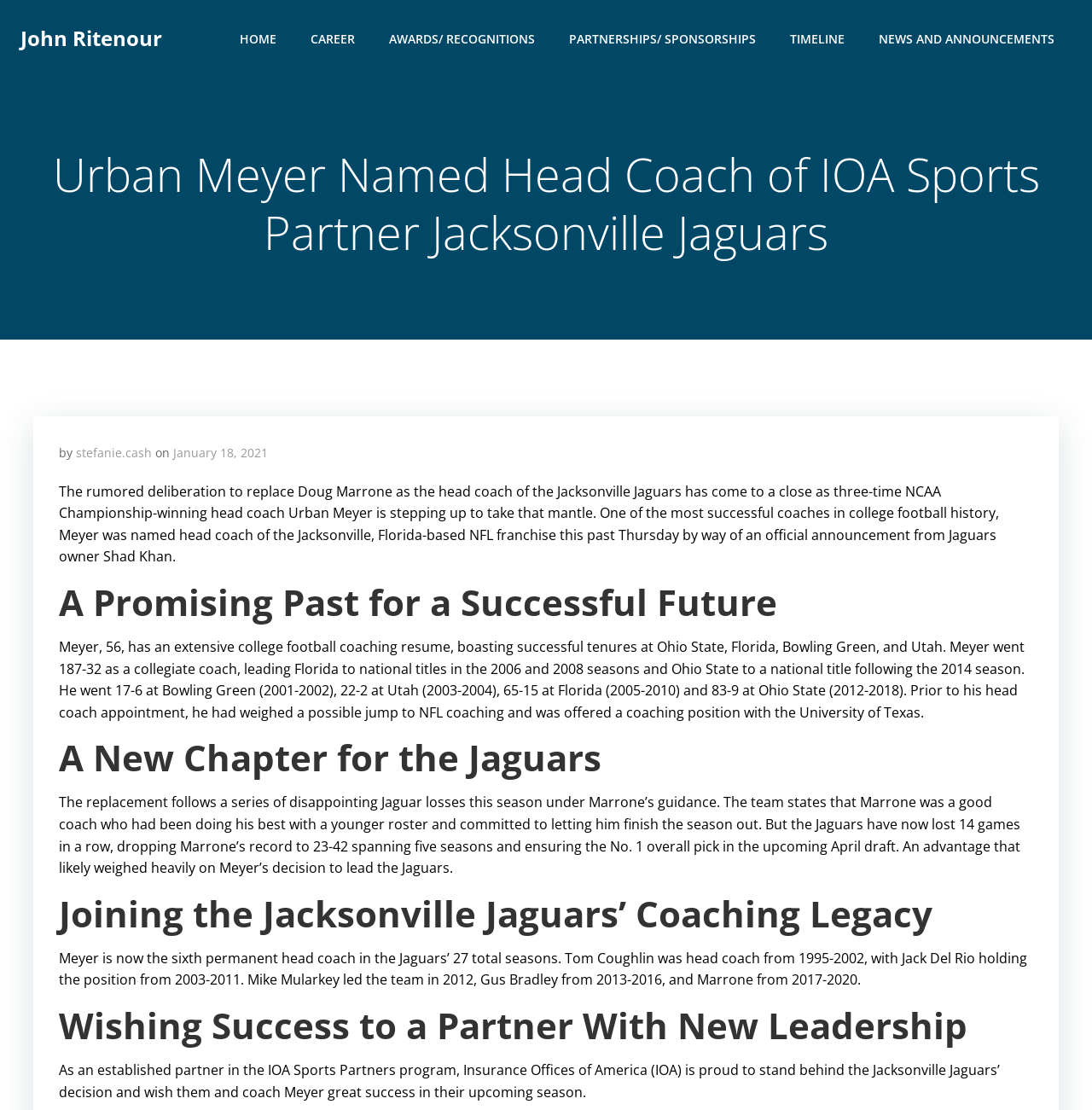What is the name of the partner program that Insurance Offices of America is a part of?
Using the visual information from the image, give a one-word or short-phrase answer.

IOA Sports Partners